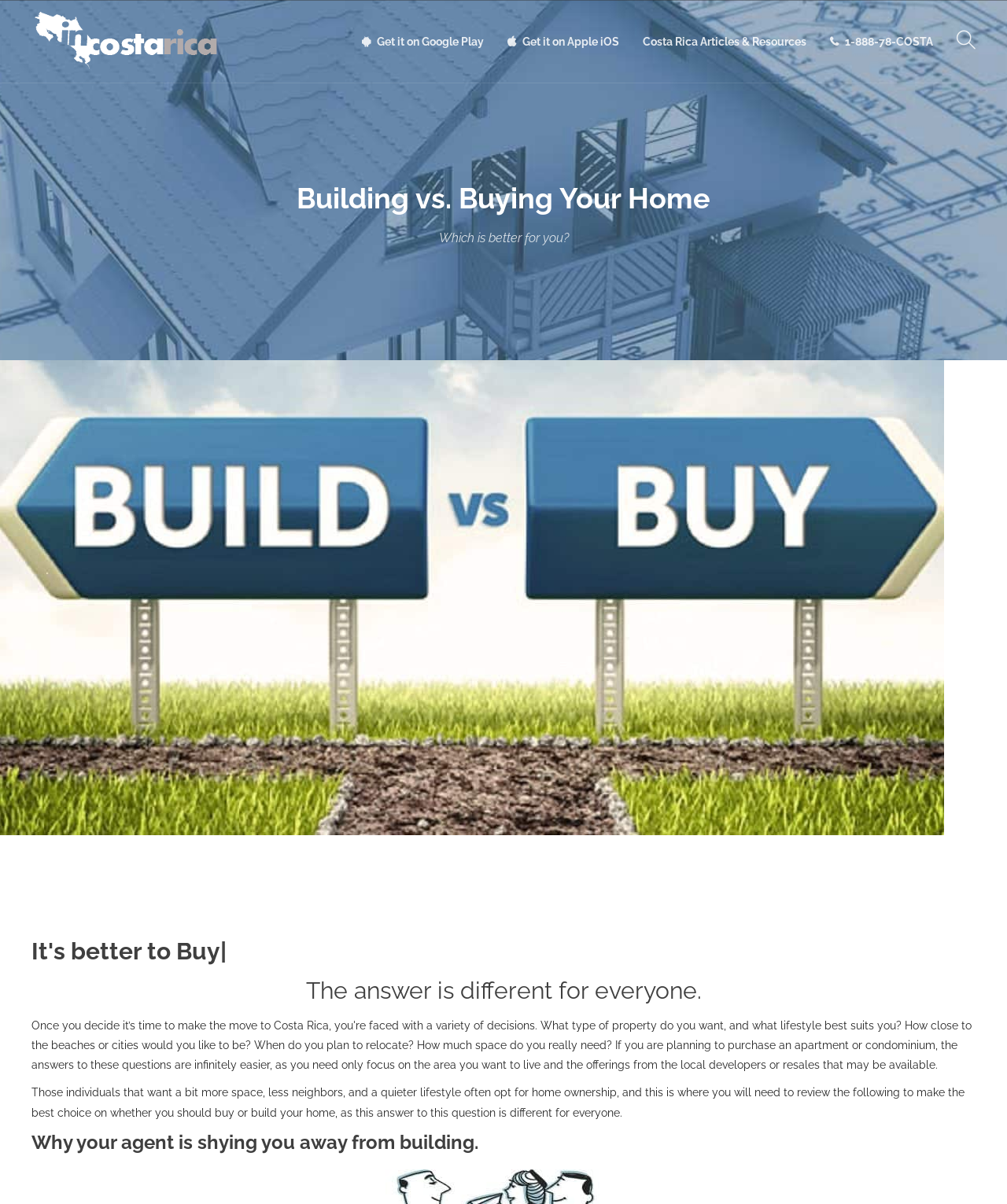Identify the bounding box coordinates of the specific part of the webpage to click to complete this instruction: "View 'Costa Rica Travel Safety Tips: How safe is Costa Rica?' article".

[0.334, 0.54, 0.488, 0.564]